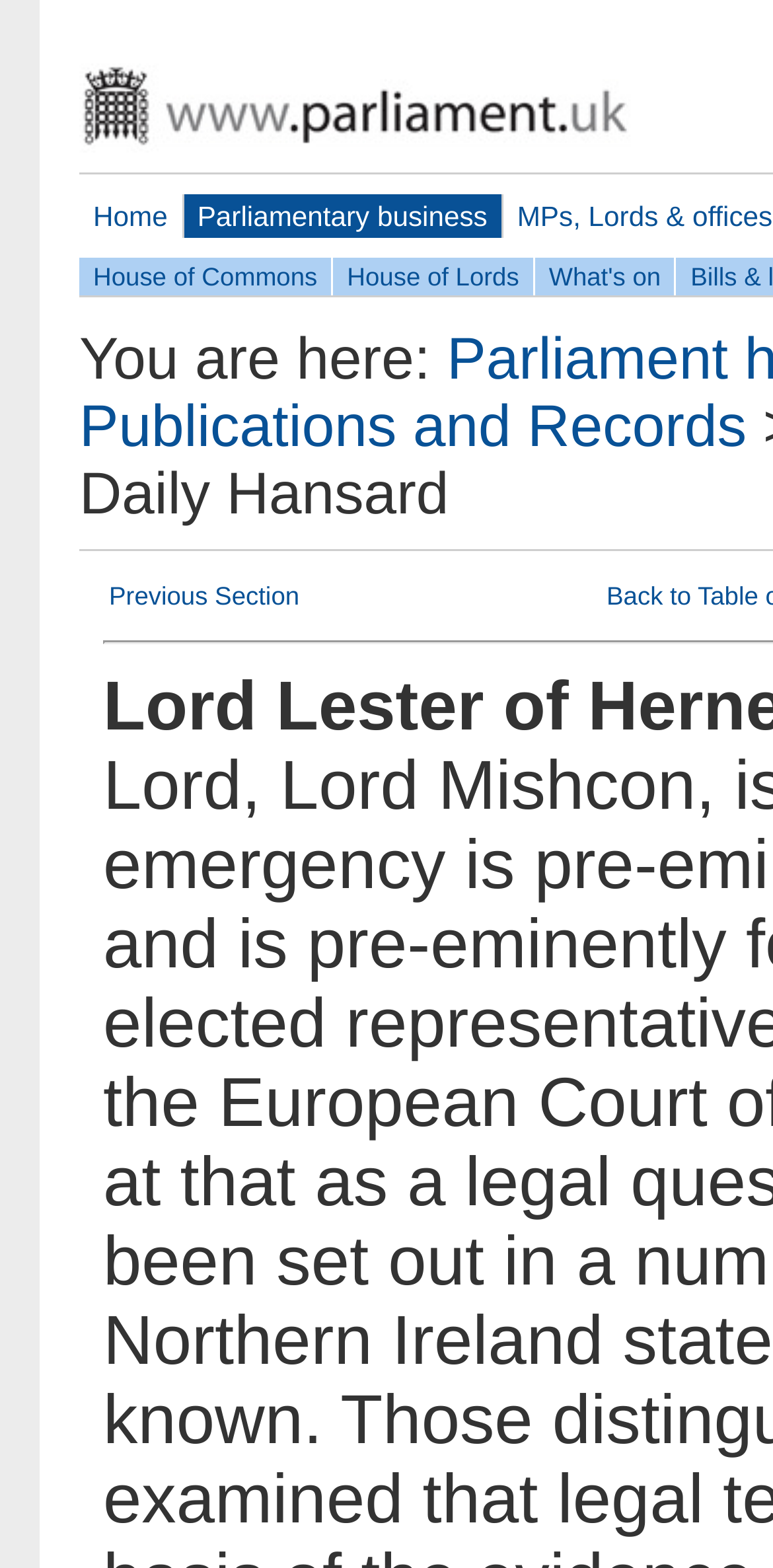Given the element description Home, identify the bounding box coordinates for the UI element on the webpage screenshot. The format should be (top-left x, top-left y, bottom-right x, bottom-right y), with values between 0 and 1.

[0.103, 0.124, 0.235, 0.151]